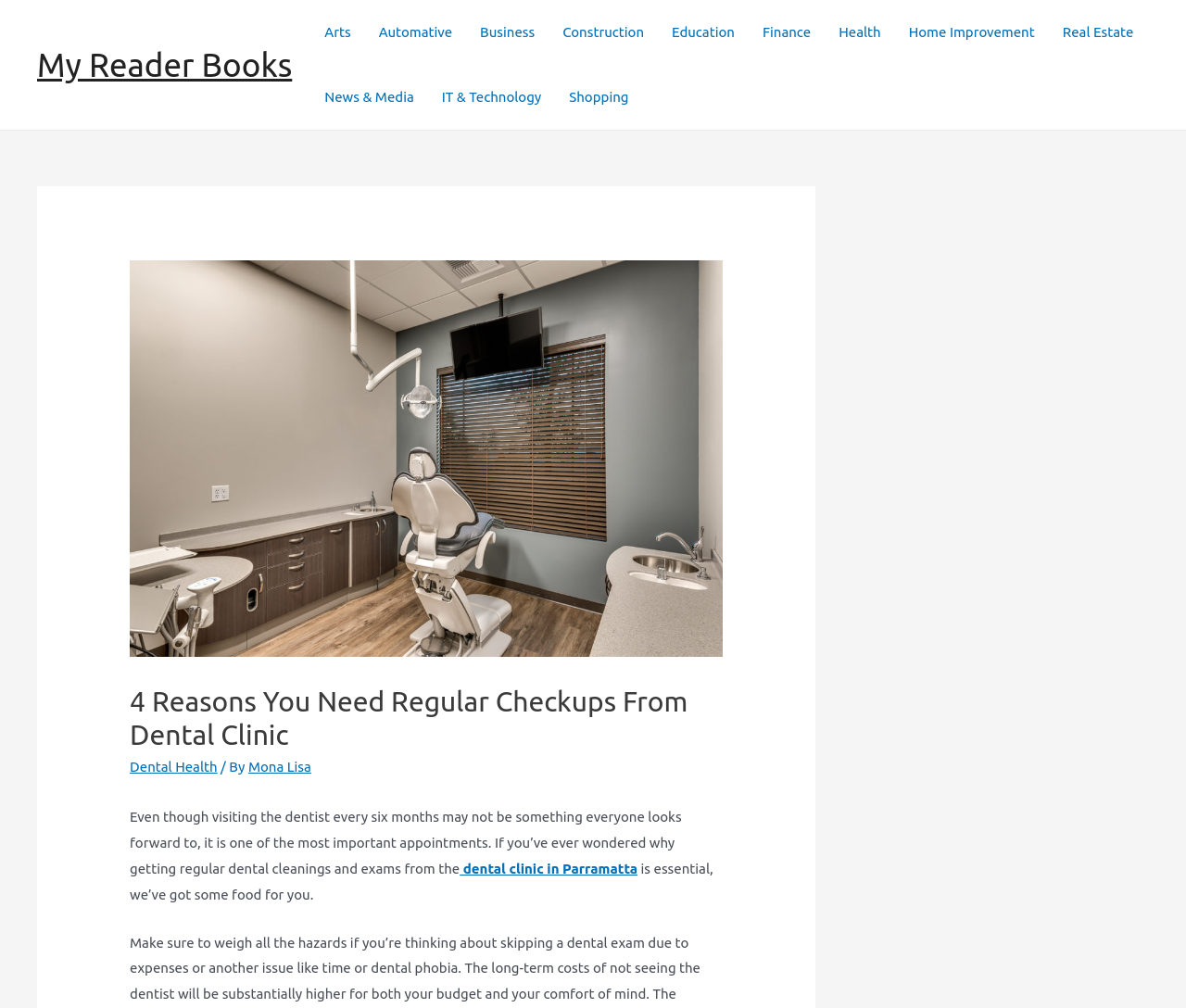How often should one visit the dentist?
Look at the image and answer the question with a single word or phrase.

Every six months